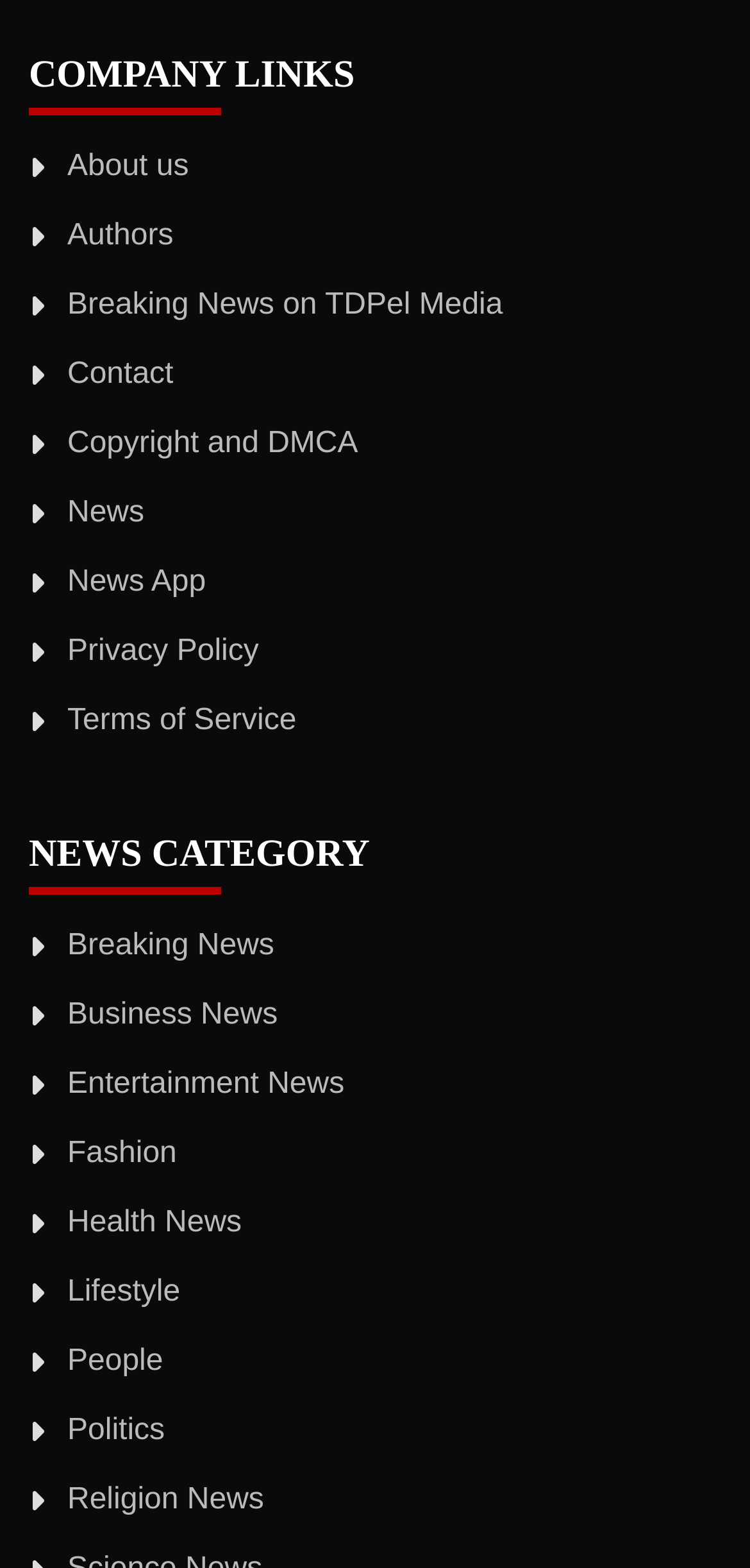Locate the bounding box coordinates of the region to be clicked to comply with the following instruction: "Explore Politics". The coordinates must be four float numbers between 0 and 1, in the form [left, top, right, bottom].

[0.09, 0.902, 0.22, 0.922]